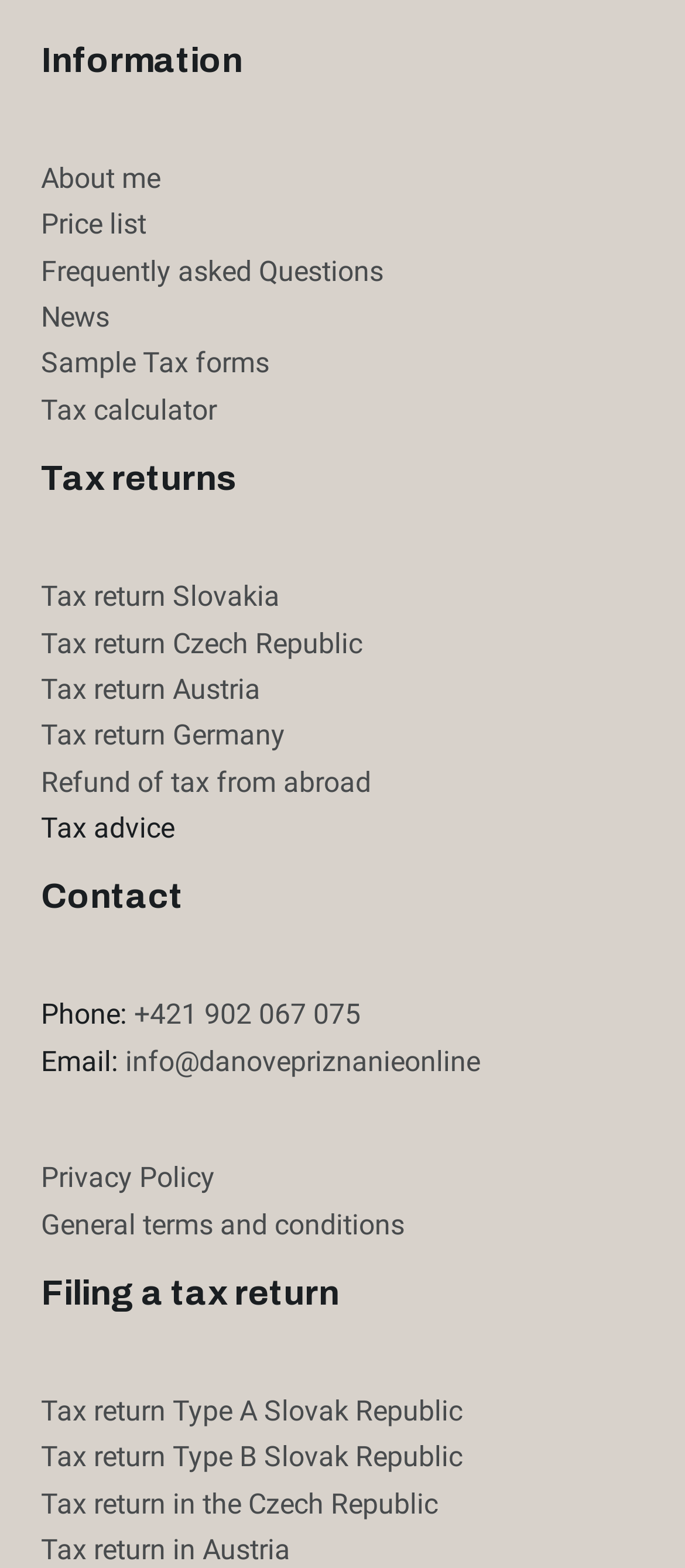Please identify the bounding box coordinates of the element that needs to be clicked to perform the following instruction: "File a Tax return Type A Slovak Republic".

[0.06, 0.889, 0.675, 0.91]